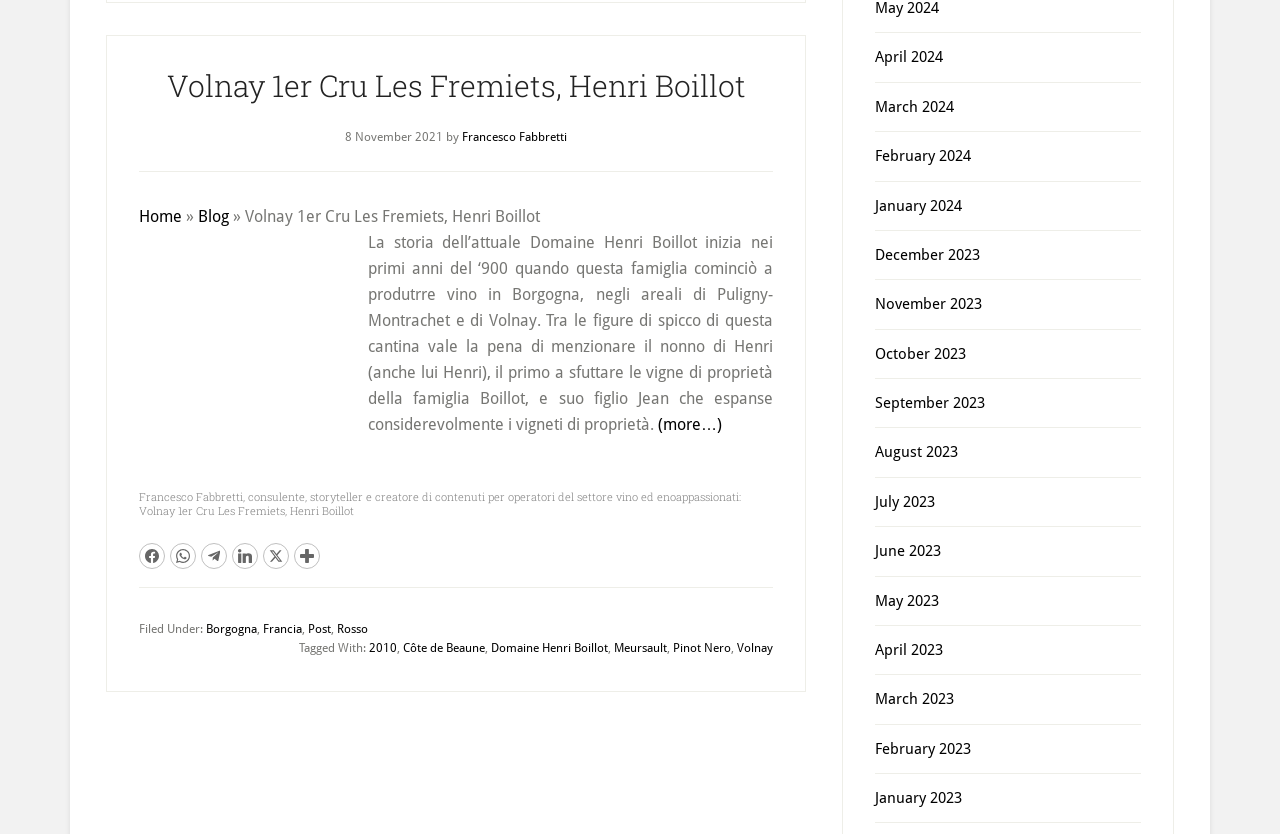Determine the bounding box coordinates of the UI element described by: "title="Share on More Button"".

[0.23, 0.651, 0.25, 0.682]